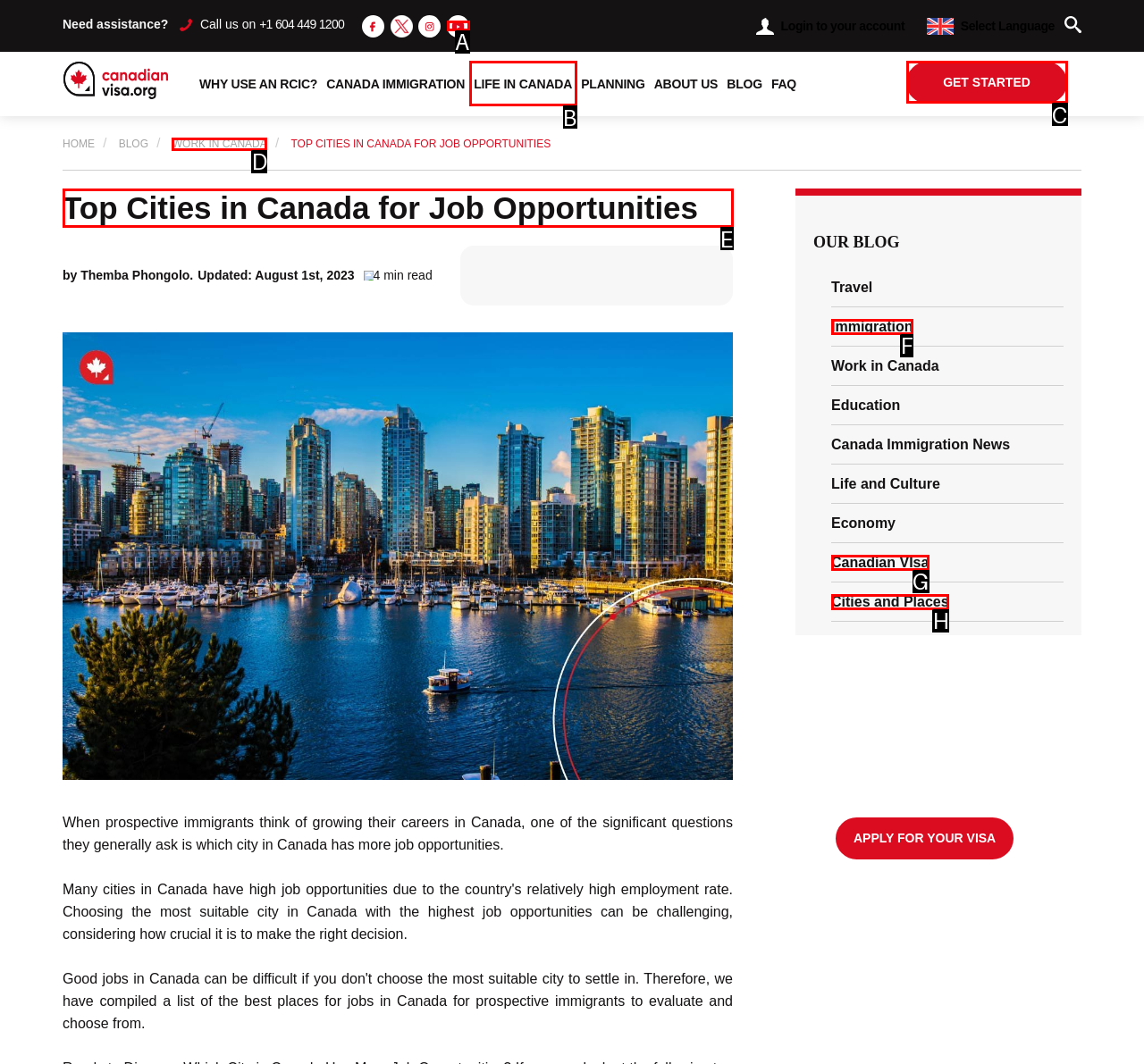Identify the correct choice to execute this task: Read the 'Top Cities in Canada for Job Opportunities' article
Respond with the letter corresponding to the right option from the available choices.

E